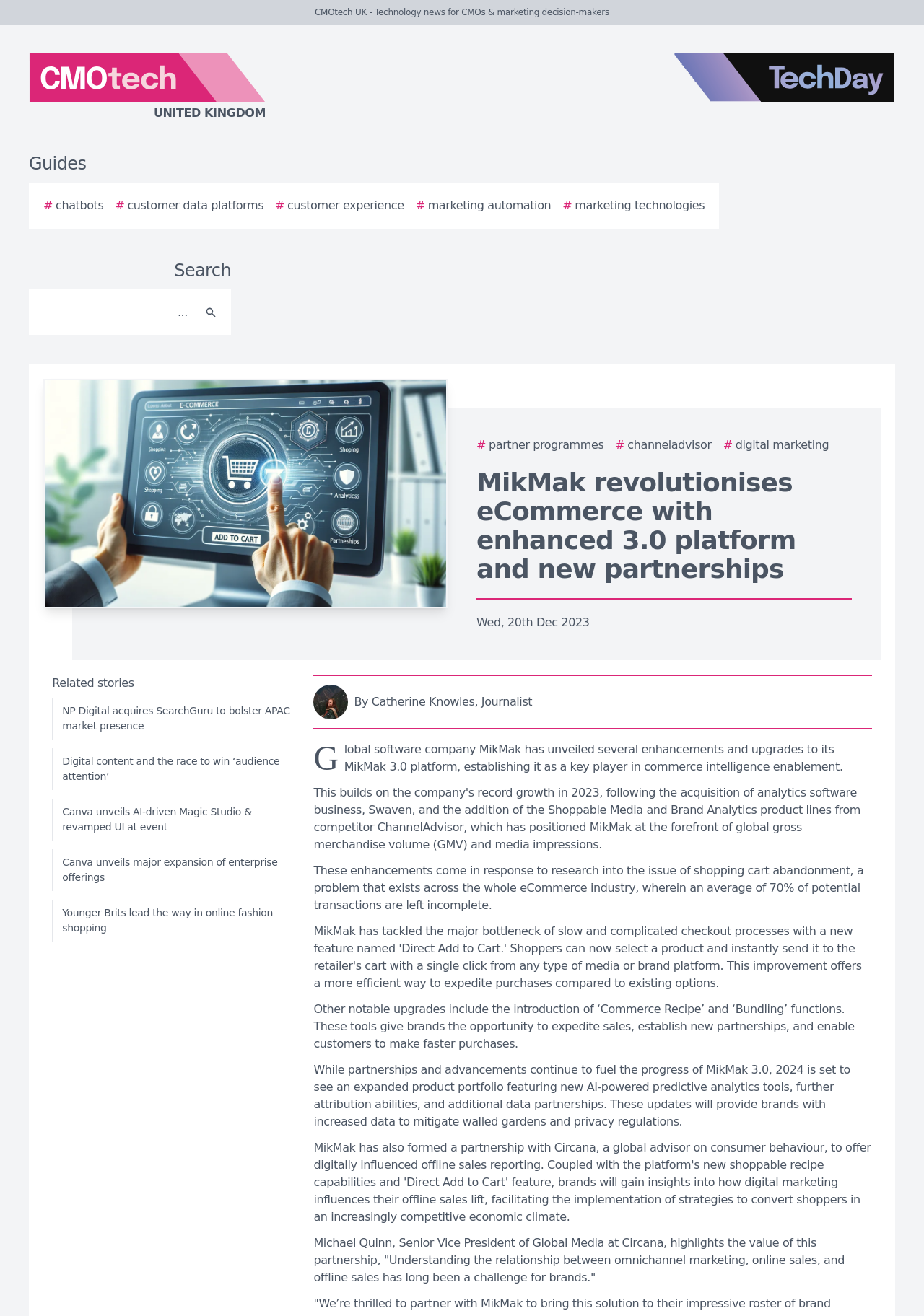Based on the image, please elaborate on the answer to the following question:
What is the position of Catherine Knowles?

According to the webpage content, specifically the link 'Author image By Catherine Knowles, Journalist', it is stated that Catherine Knowles is a Journalist.